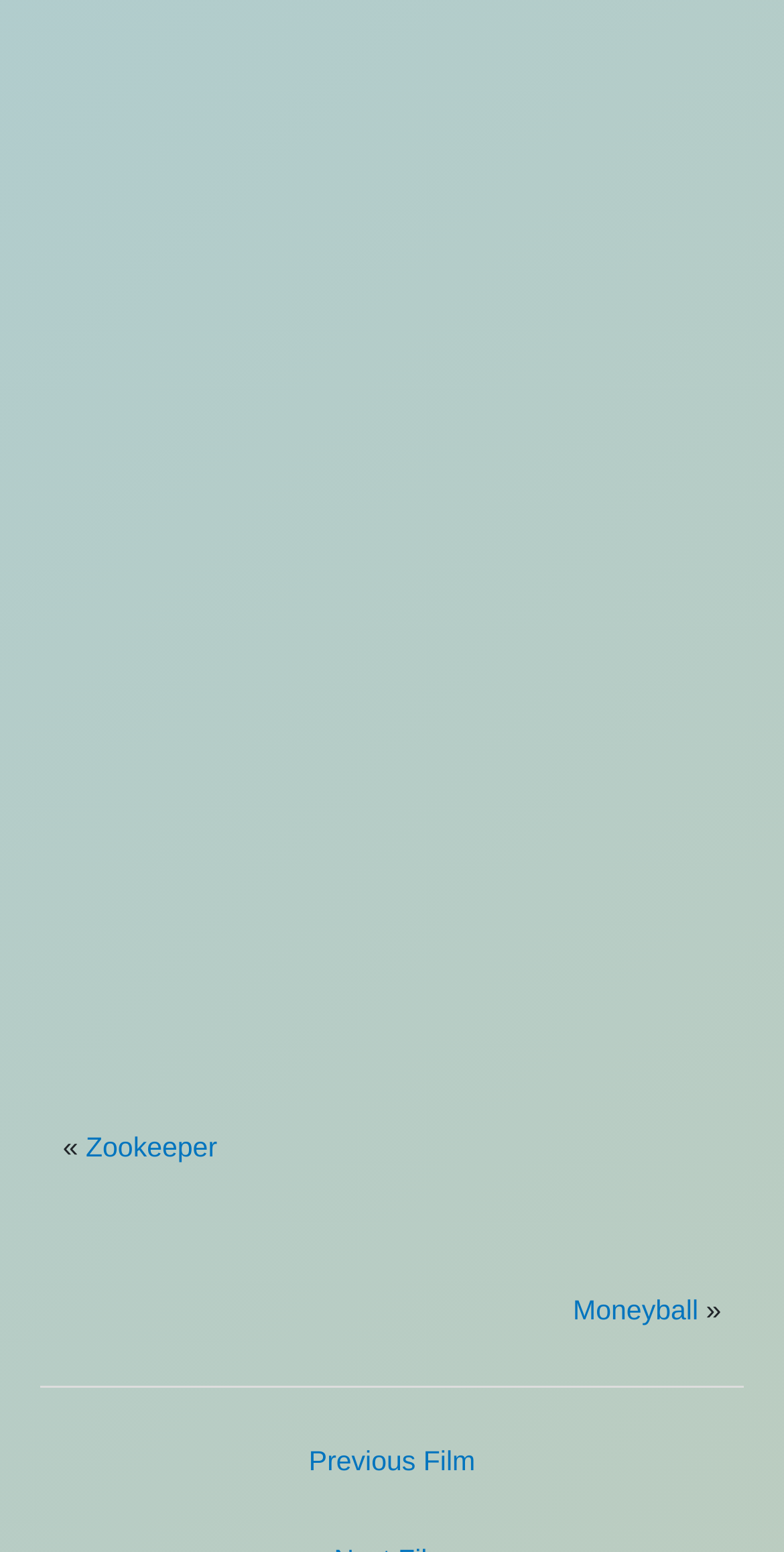Please predict the bounding box coordinates of the element's region where a click is necessary to complete the following instruction: "View Trainwreck". The coordinates should be represented by four float numbers between 0 and 1, i.e., [left, top, right, bottom].

[0.051, 0.142, 0.286, 0.17]